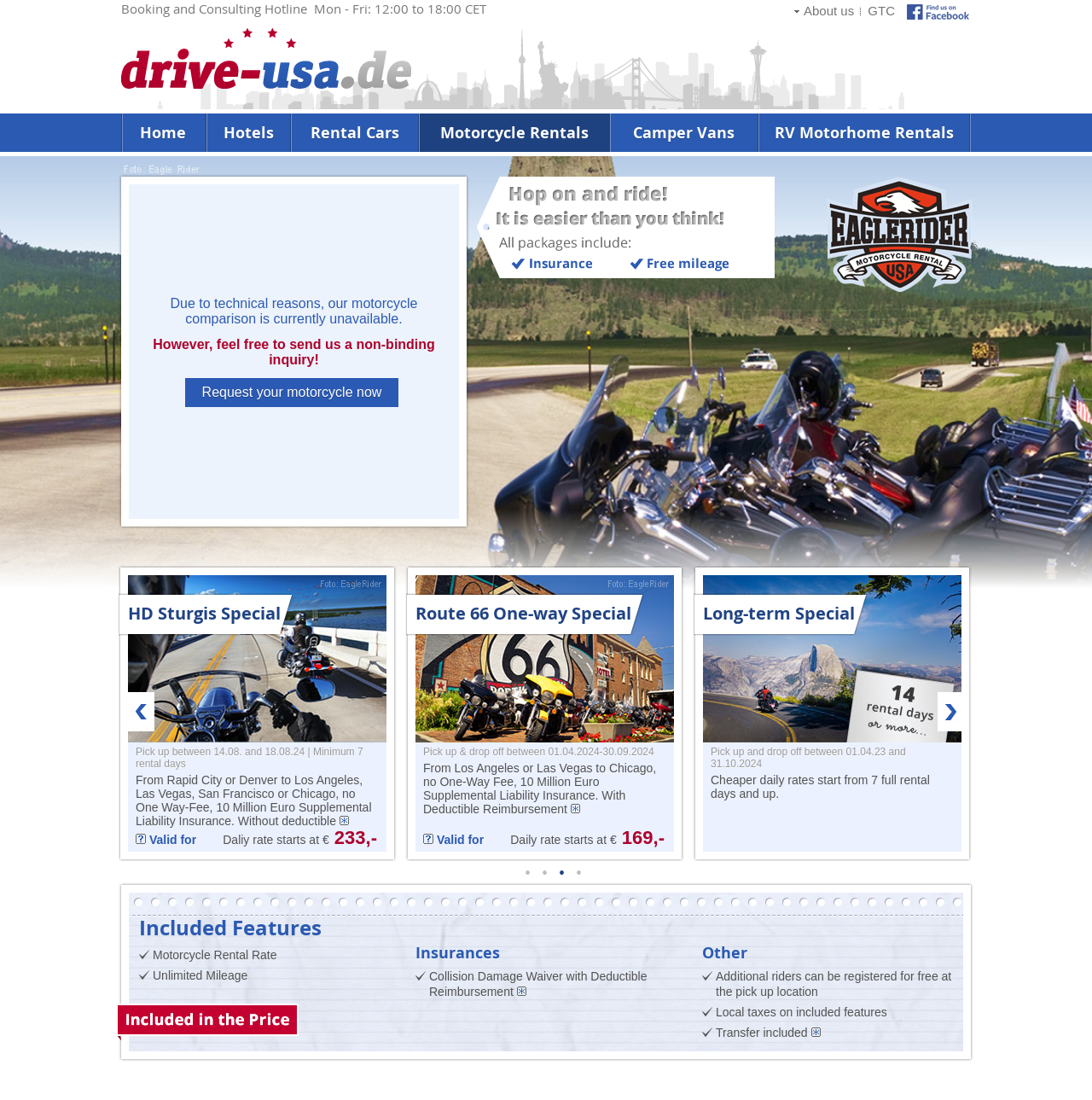What is included in the motorcycle rental rate?
Provide a detailed and well-explained answer to the question.

The webpage lists 'Unlimited Mileage' as one of the included features in the motorcycle rental rate, indicating that users do not have to worry about mileage limitations.